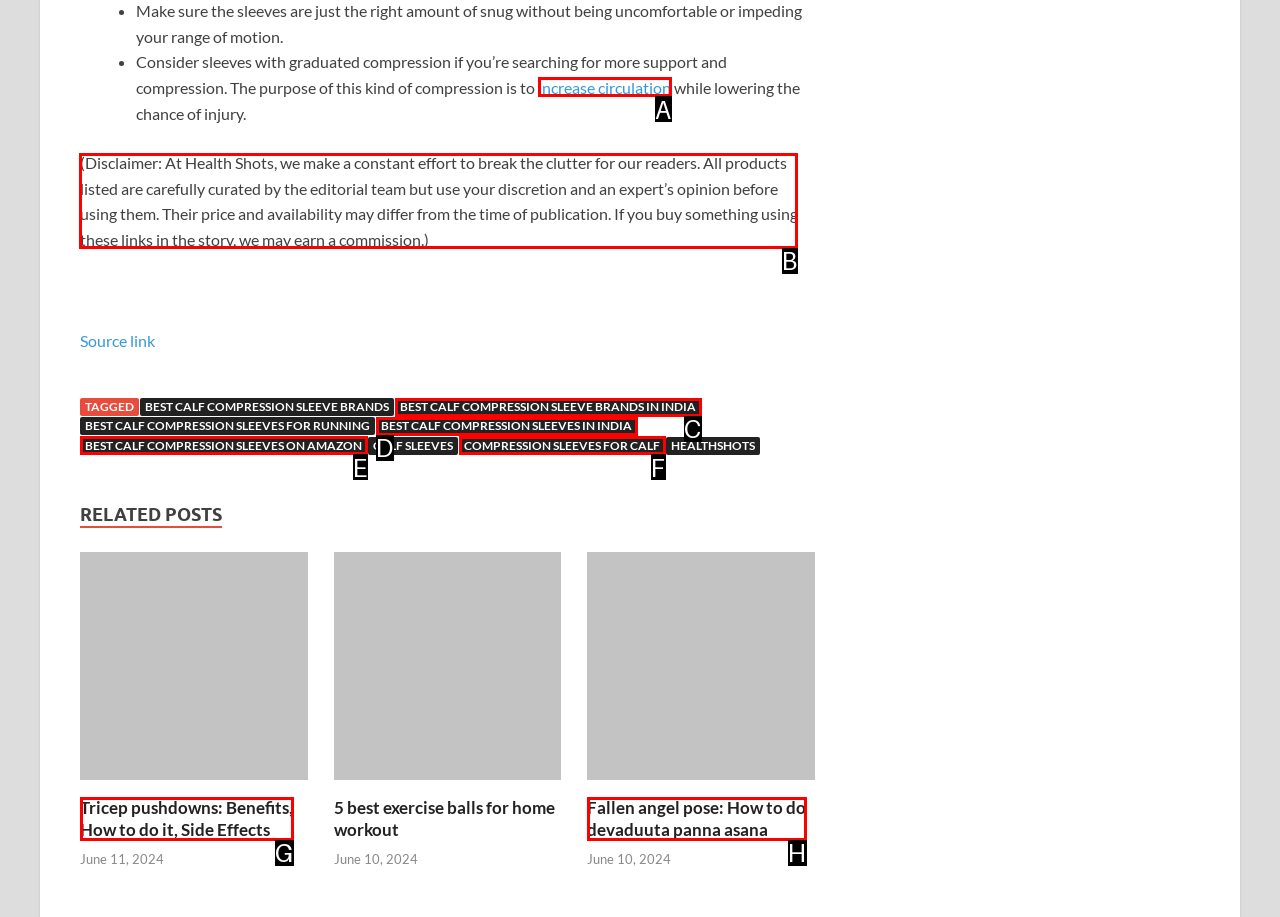Provide the letter of the HTML element that you need to click on to perform the task: Read the disclaimer.
Answer with the letter corresponding to the correct option.

B